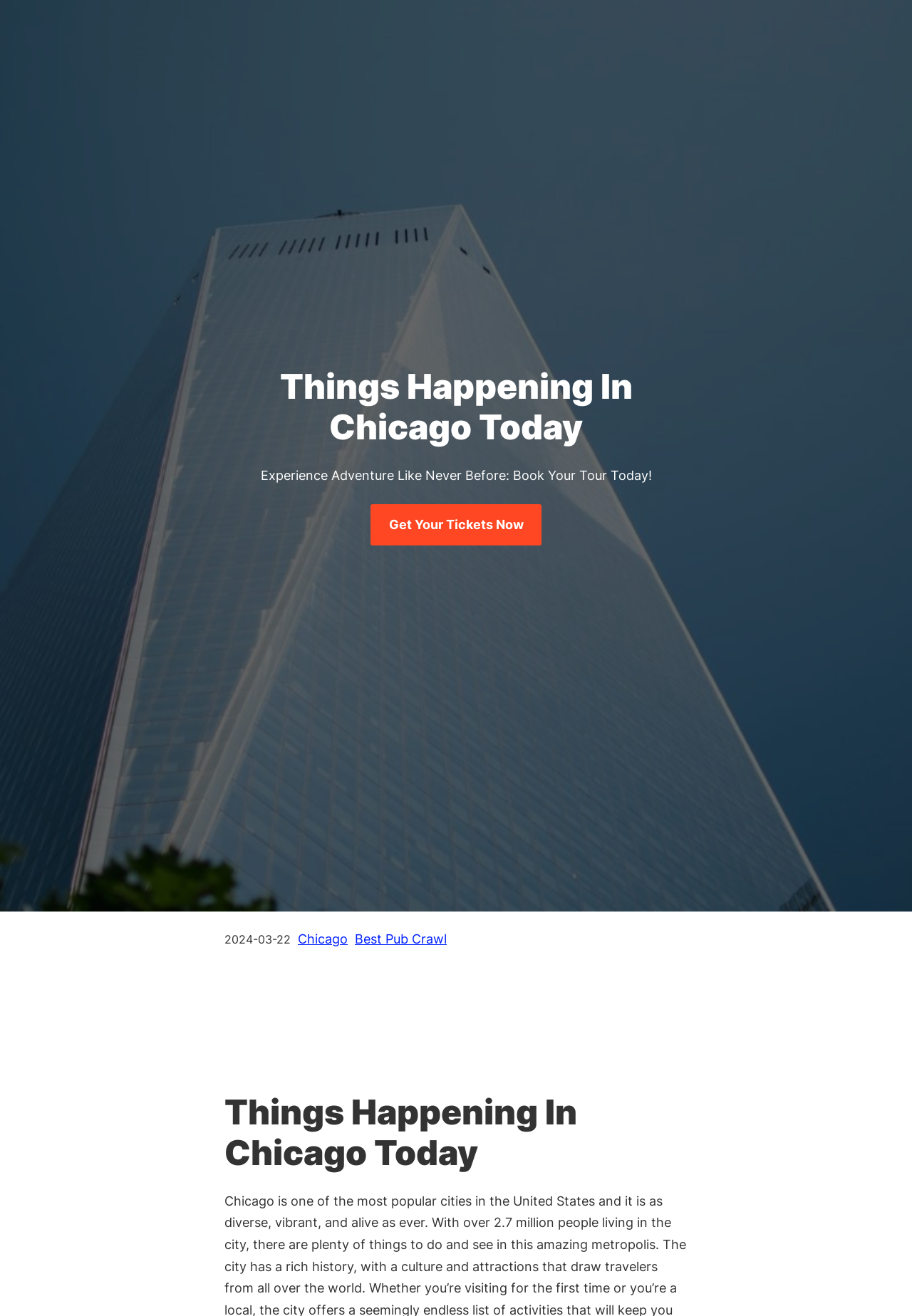Offer an in-depth caption of the entire webpage.

The webpage is about events happening in Chicago, with a prominent image taking up most of the top section, attributed to "harpal singh 0MPtSJfg9J4 unsplash". Below the image, there is a heading that reads "Things Happening In Chicago Today". 

To the right of the heading, there is a static text that says "Experience Adventure Like Never Before: Book Your Tour Today!", which is followed by a link "Get Your Tickets Now". 

On the bottom left, there is a time element displaying the date "2024-03-22". Next to the time element, there are two links, "Chicago" and "Best Pub Crawl", which are positioned side by side.